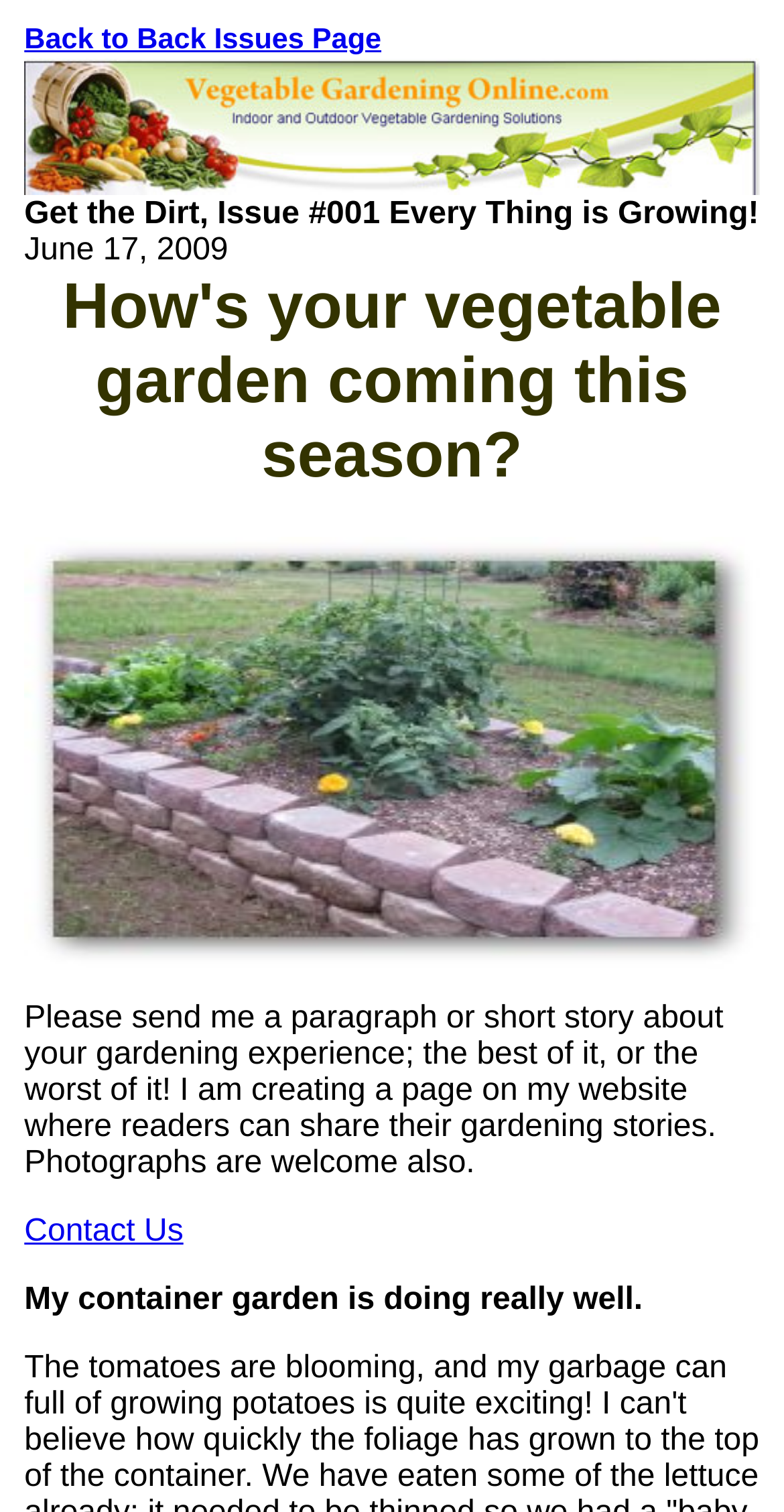Illustrate the webpage thoroughly, mentioning all important details.

The webpage is about "Get the Dirt, Issue #001 Every Thing is Growing!" and appears to be a newsletter or blog post. At the top, there is a link to "Back to Back Issues Page" on the left side. Below this, there is a large image that spans almost the entire width of the page. 

Further down, the title "Get the Dirt, Issue #001 Every Thing is Growing! June 17, 2009" is displayed prominently. Following this, a heading asks "How's your vegetable garden coming this season?" 

Below the heading, there is an image related to "Growing Peppers". On the bottom left, there is a link to "Contact Us". Adjacent to this link, a paragraph of text shares a personal experience, stating "My container garden is doing really well."